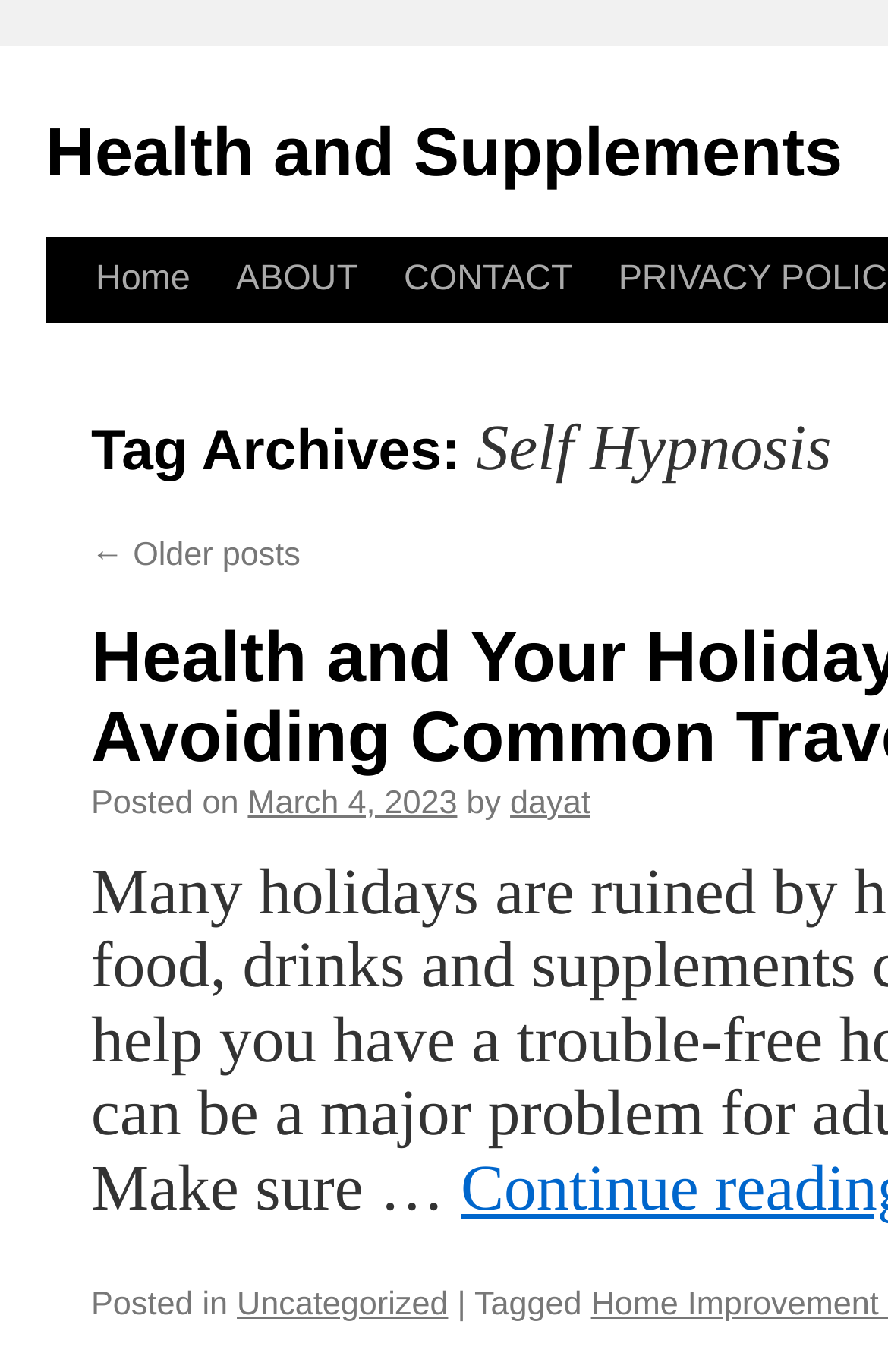What is the purpose of the 'Skip to content' link?
Could you answer the question with a detailed and thorough explanation?

I inferred the answer by considering the common functionality of 'Skip to content' links on webpages, which is to allow users to bypass the navigation menu and go directly to the main content of the page.